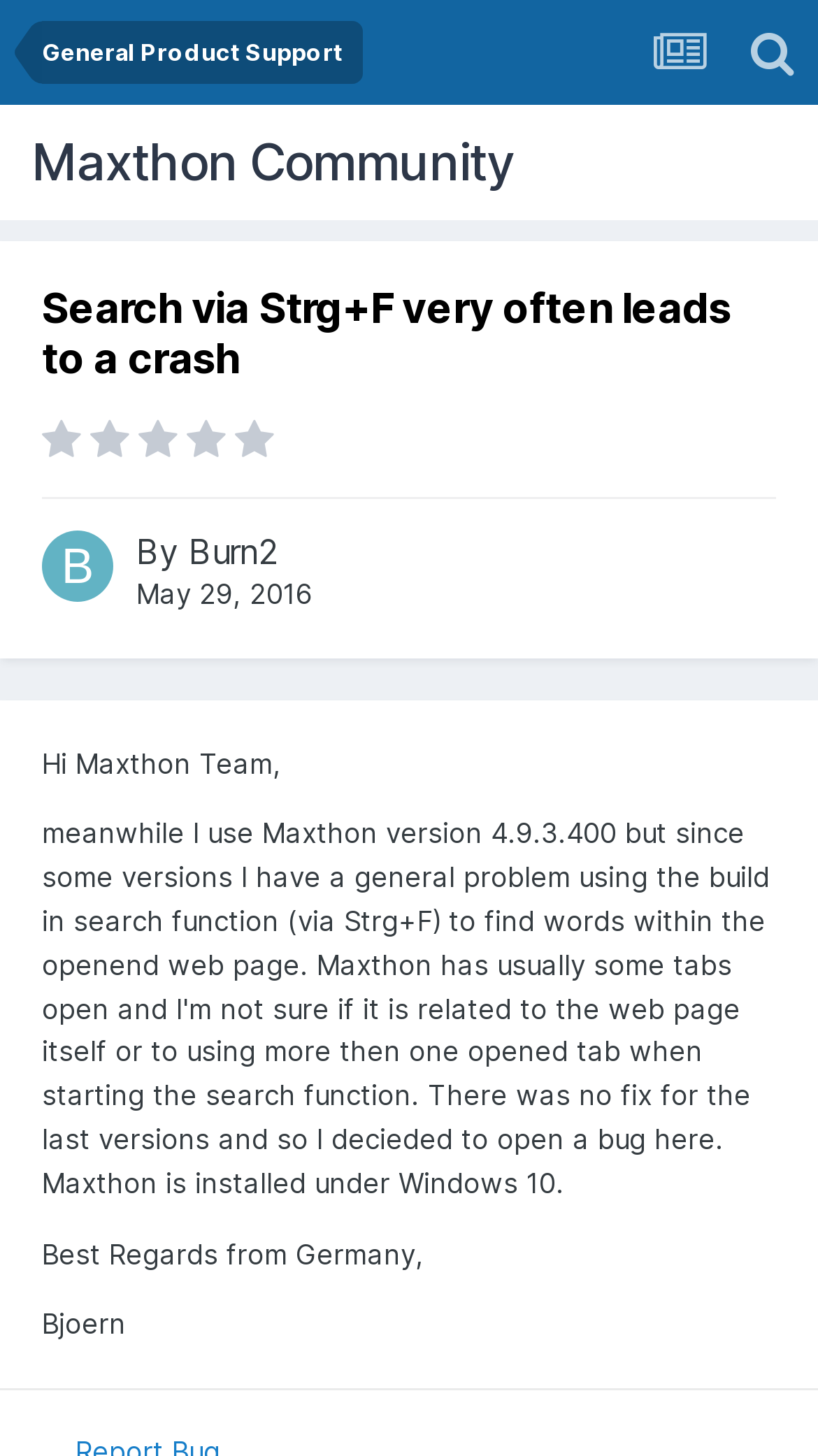Find the bounding box coordinates of the element's region that should be clicked in order to follow the given instruction: "Download the file 'MaxthonCrashData.zip'". The coordinates should consist of four float numbers between 0 and 1, i.e., [left, top, right, bottom].

[0.085, 0.799, 0.456, 0.822]